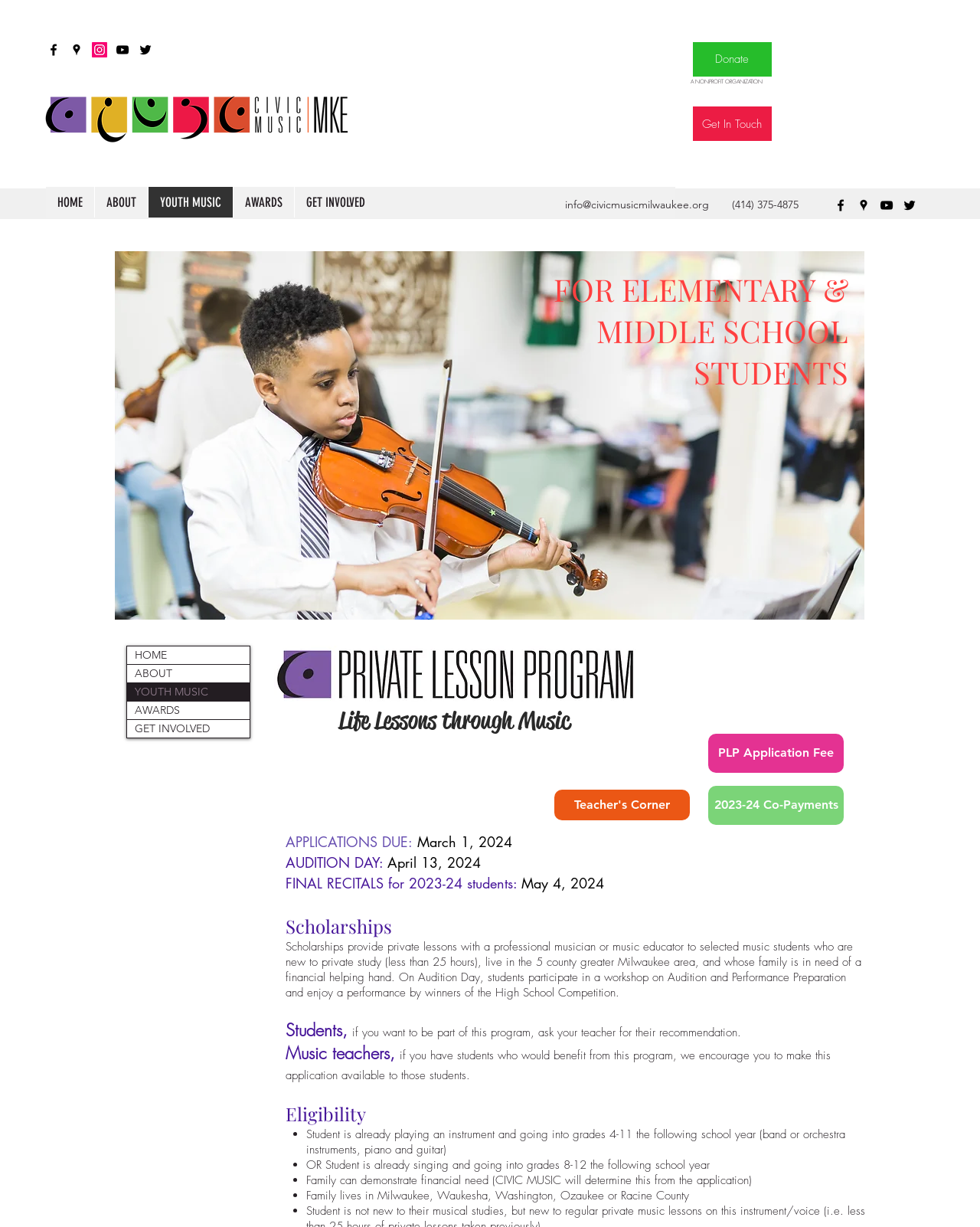Please locate the bounding box coordinates of the element that needs to be clicked to achieve the following instruction: "View the 'Scholarships' information". The coordinates should be four float numbers between 0 and 1, i.e., [left, top, right, bottom].

[0.291, 0.745, 0.4, 0.765]